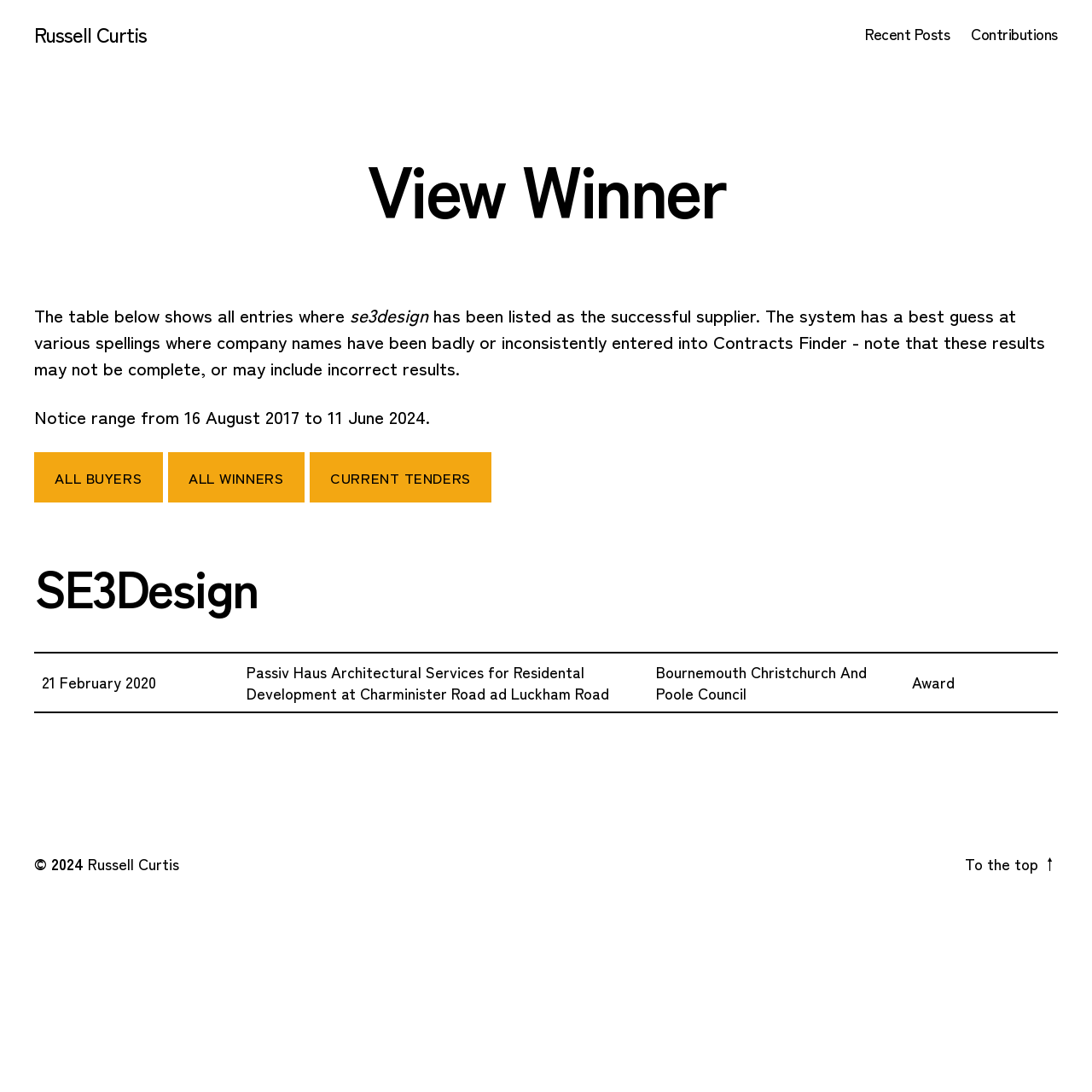Please identify the bounding box coordinates of the region to click in order to complete the given instruction: "Go to recent posts". The coordinates should be four float numbers between 0 and 1, i.e., [left, top, right, bottom].

[0.793, 0.023, 0.87, 0.04]